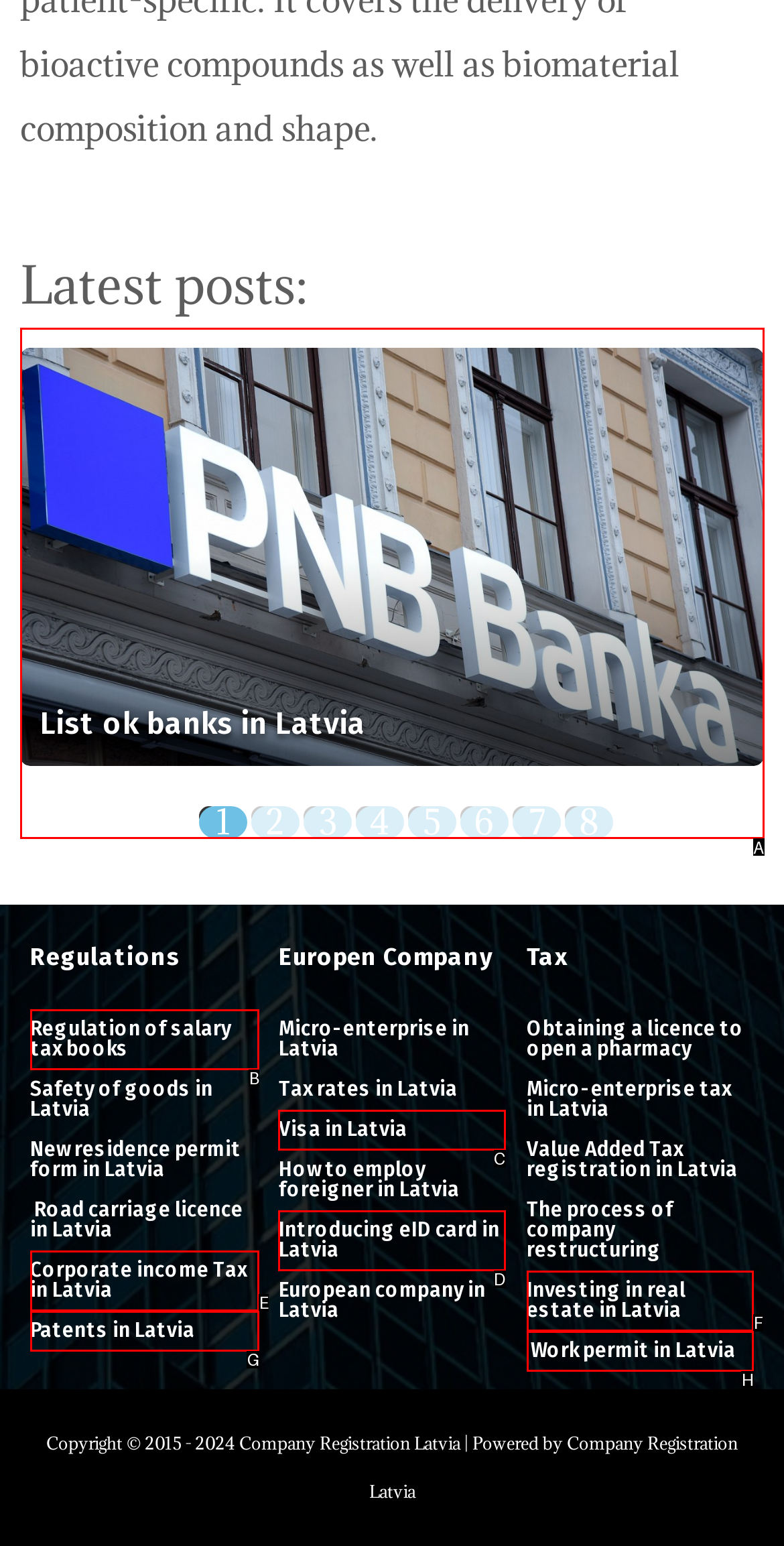Assess the description: Visa in Latvia and select the option that matches. Provide the letter of the chosen option directly from the given choices.

C